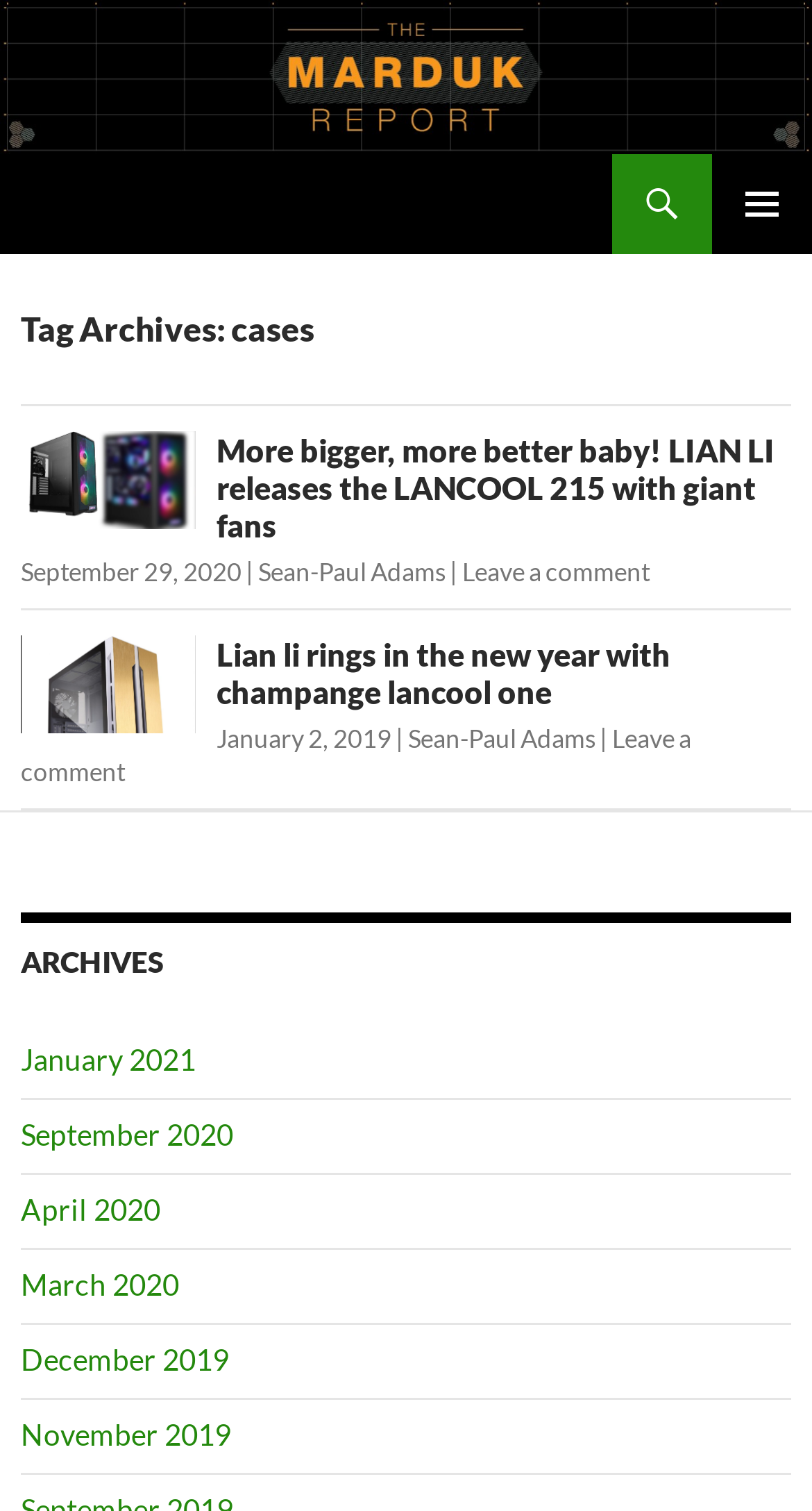Who is the author of the second article?
Using the information from the image, provide a comprehensive answer to the question.

I looked at the 'link' element inside the second 'article' element, which is [435]. The text of this element is 'Sean-Paul Adams', which indicates the author of the article.